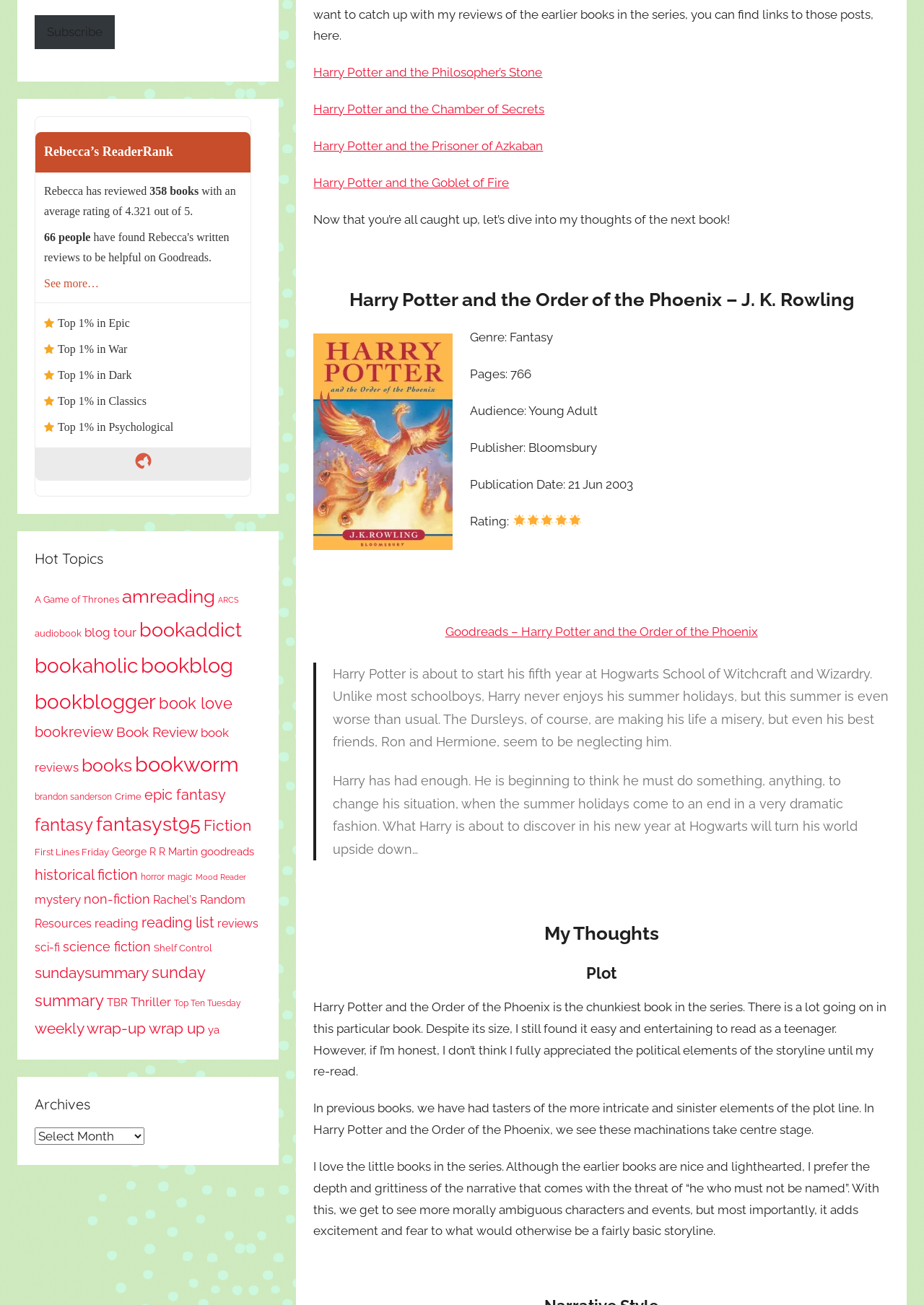Please identify the bounding box coordinates of the element I need to click to follow this instruction: "go to home".

None